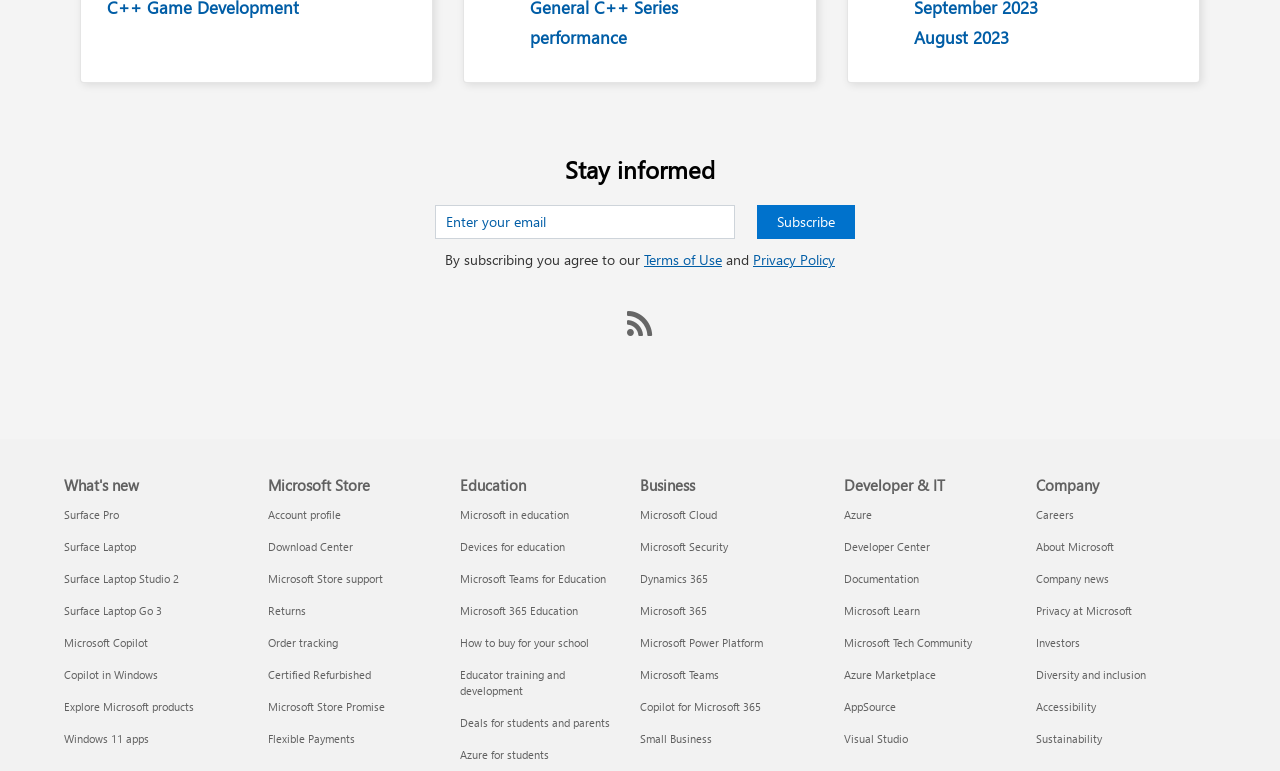Extract the bounding box coordinates of the UI element described by: "Educator training and development". The coordinates should include four float numbers ranging from 0 to 1, e.g., [left, top, right, bottom].

[0.359, 0.866, 0.441, 0.906]